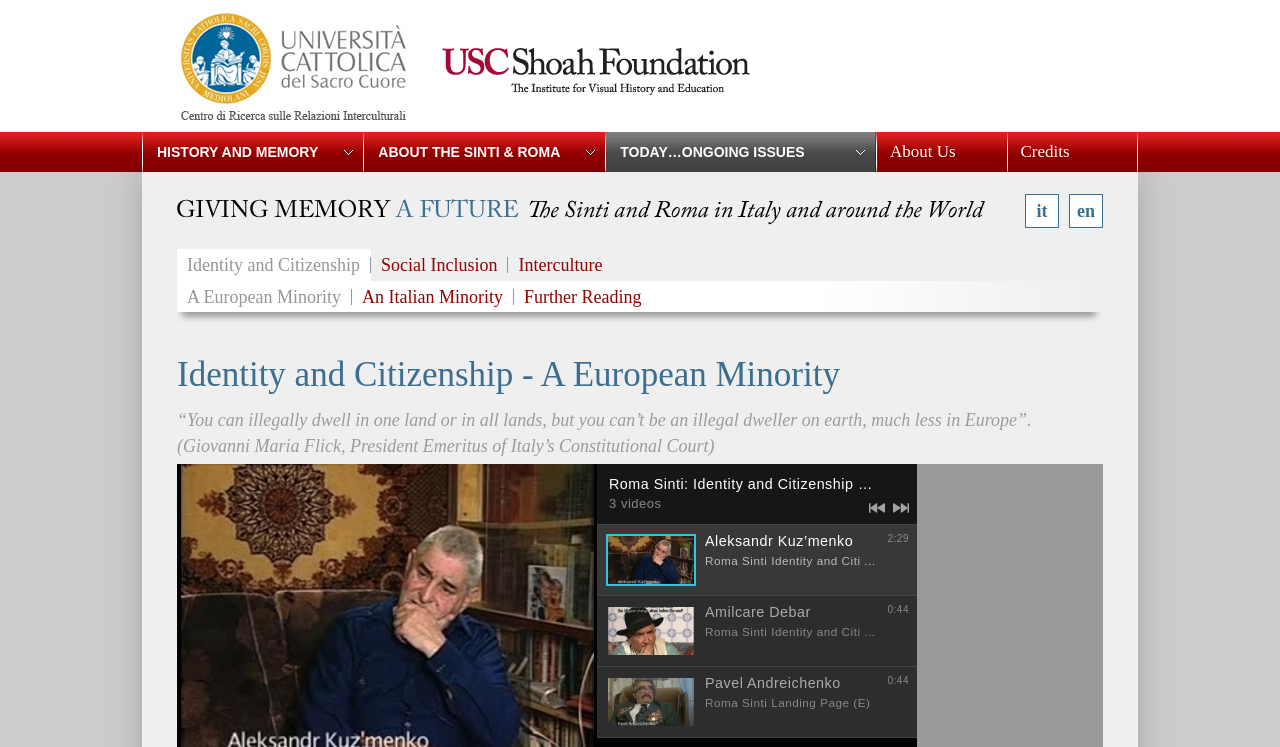Locate the bounding box coordinates of the area where you should click to accomplish the instruction: "read about a European minority".

[0.138, 0.387, 0.275, 0.408]